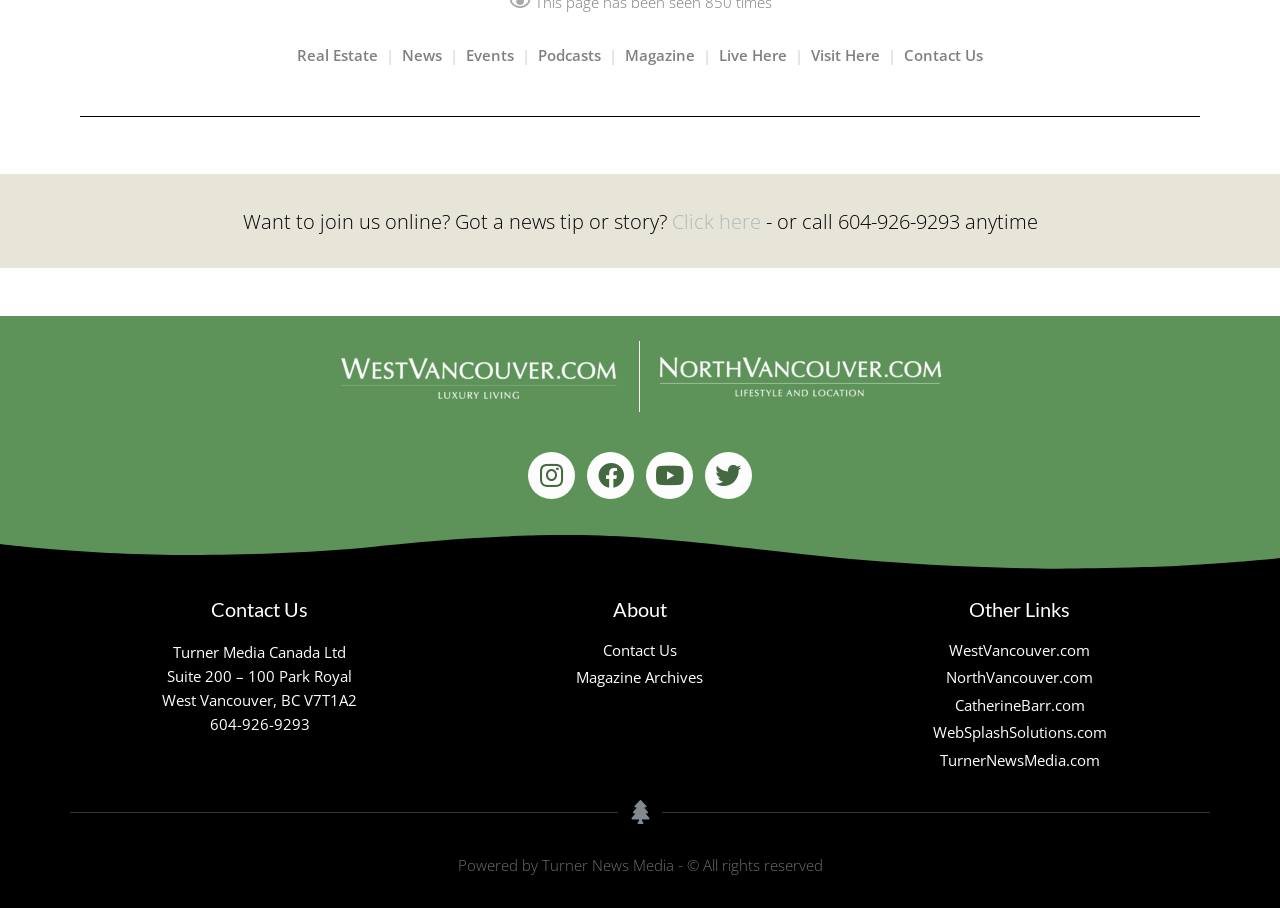Please identify the bounding box coordinates of the element I need to click to follow this instruction: "Click on Real Estate".

[0.232, 0.05, 0.295, 0.072]